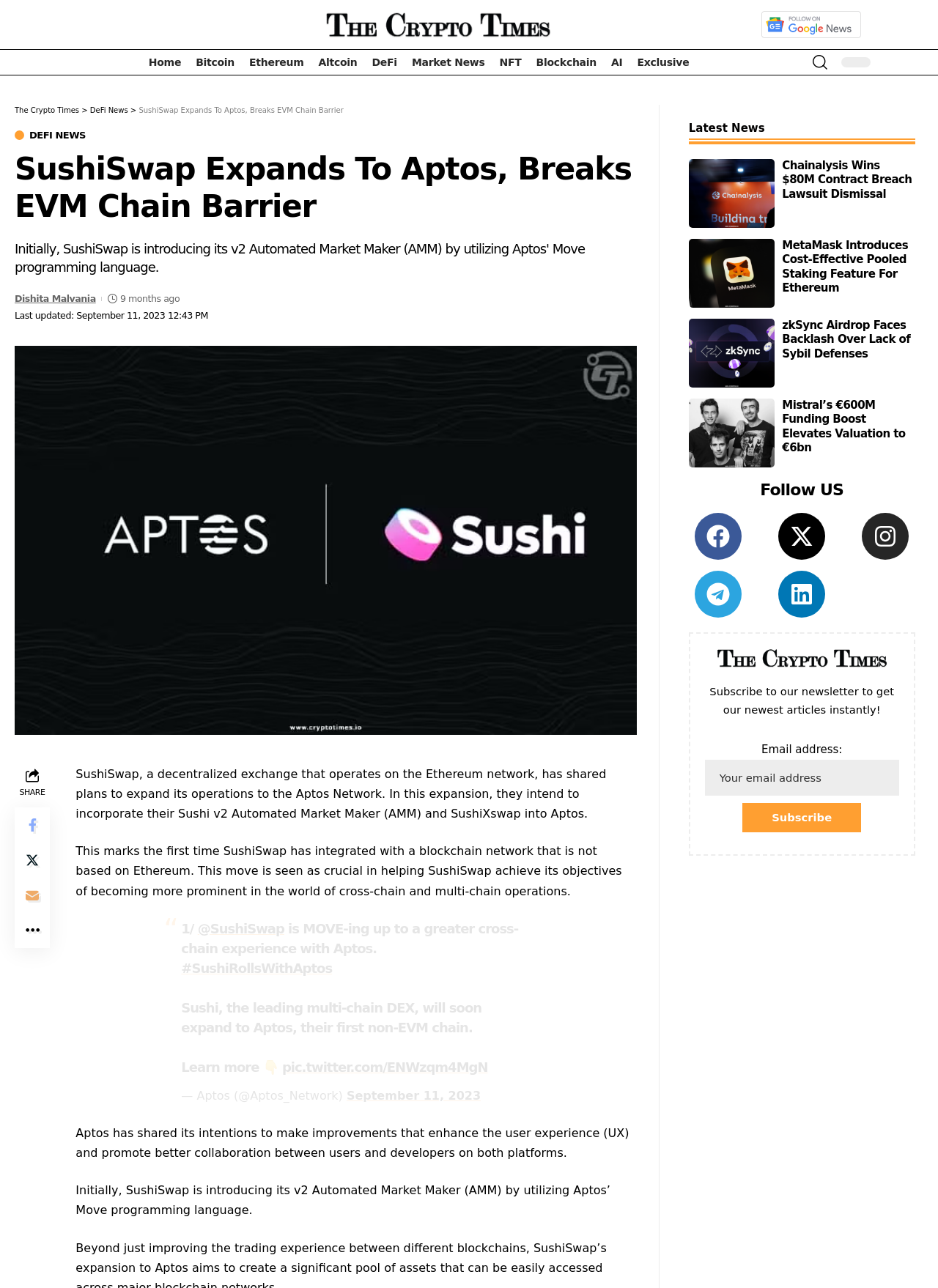Detail the webpage's structure and highlights in your description.

This webpage is an article from The Crypto Times, a cryptocurrency news website. At the top, there is a logo of The Crypto Times on the left and a Google News Follow Banner on the right. Below the logo, there is a main menu with links to various sections of the website, including Home, Bitcoin, Ethereum, Altcoin, DeFi, Market News, NFT, Blockchain, AI, and Exclusive.

The article's title, "SushiSwap Expands To Aptos, Breaks EVM Chain Barrier", is displayed prominently in the center of the page, along with a timestamp indicating when the article was last updated. Below the title, there is a brief summary of the article, which discusses SushiSwap's plans to expand its operations to the Aptos Network.

The article's content is divided into several sections, each with a heading and a block of text. There are also several images and links throughout the article, including a Twitter post from SushiSwap and a quote from Aptos.

On the right side of the page, there is a section titled "Latest News" with links to several other articles, including "Chainalysis Wins $80M Contract Breach Lawsuit Dismissal", "MetaMask Introduces Cost-Effective Pooled Staking Feature", and "zkSync Airdrop Faces Backlash Over Lack of Sybil Defenses".

At the bottom of the page, there are links to follow The Crypto Times on various social media platforms, including Facebook, Twitter, Instagram, Telegram, and LinkedIn. There is also a section to subscribe to their newsletter.